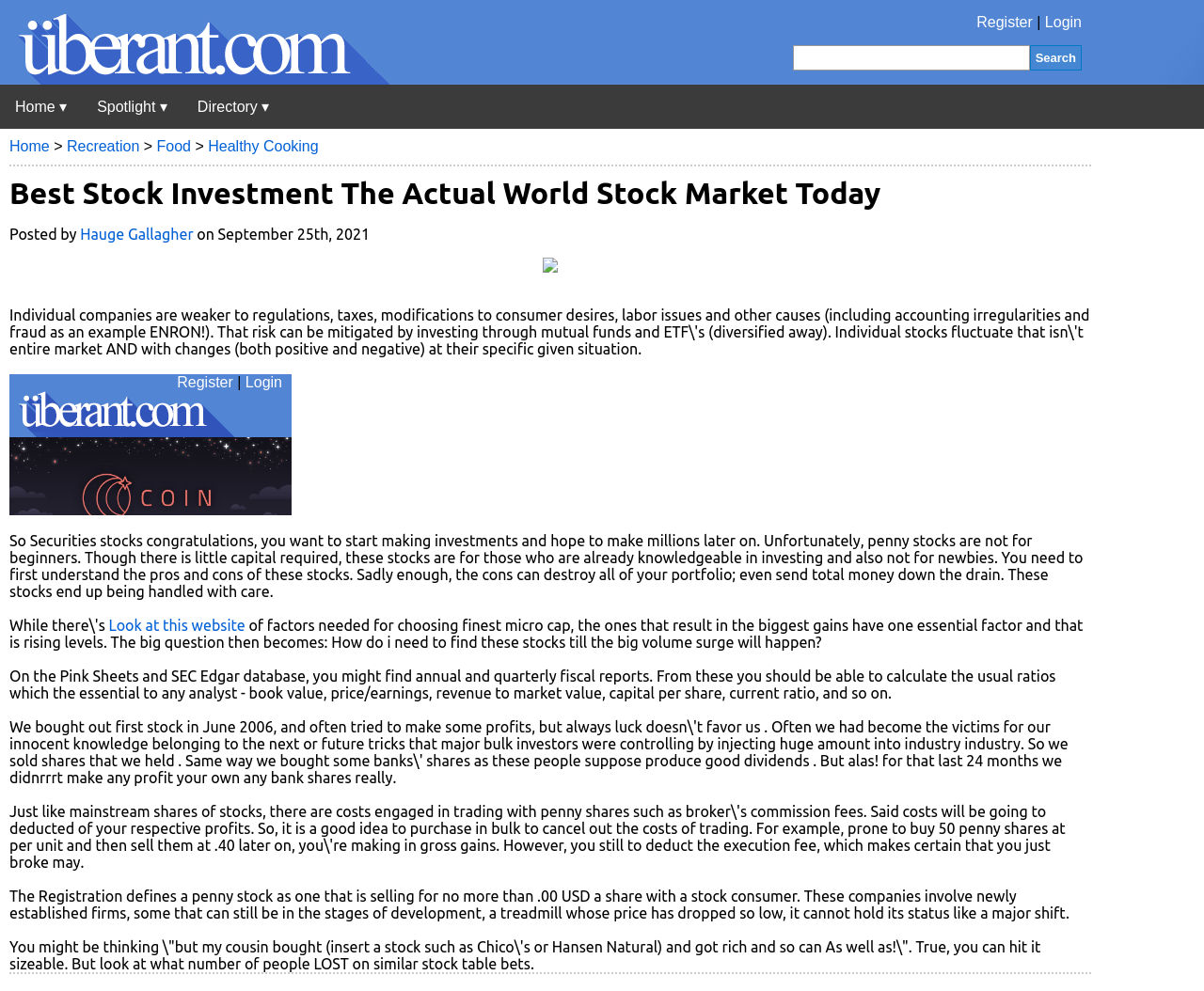Summarize the webpage with a detailed and informative caption.

This webpage is about individual stock investment, specifically discussing the best stock investment in the current stock market. At the top, there is a navigation bar with links to "Register", "Login", and "Uberant", accompanied by a search bar and a button. Below the navigation bar, there is a menu with buttons for "Home", "Spotlight", and "Directory", each with a dropdown arrow.

The main content of the page is divided into two sections. The first section has a heading that matches the title of the webpage, "Best Stock Investment The Actual World Stock Market Today". Below the heading, there is a paragraph of text that discusses the importance of understanding penny stocks before investing. The text is written by "Hauge Gallagher" and was posted on September 25th, 2021. There is also a small image to the right of the text.

The second section of the main content is a long article that provides guidance on choosing the best micro-cap stocks. The article is divided into several paragraphs, each discussing a different aspect of stock investment, such as the importance of rising levels, how to find stocks before they surge, and how to analyze financial reports. There are also links to external resources, such as the Pink Sheets and SEC Edgar database, and a warning about the risks of investing in penny stocks.

Throughout the article, there are several links to other resources, including a link to "Look at this website" and references to specific stocks, such as Chico's and Hansen Natural. The article concludes with a cautionary note about the risks of investing in penny stocks and the importance of doing thorough research before making investment decisions.